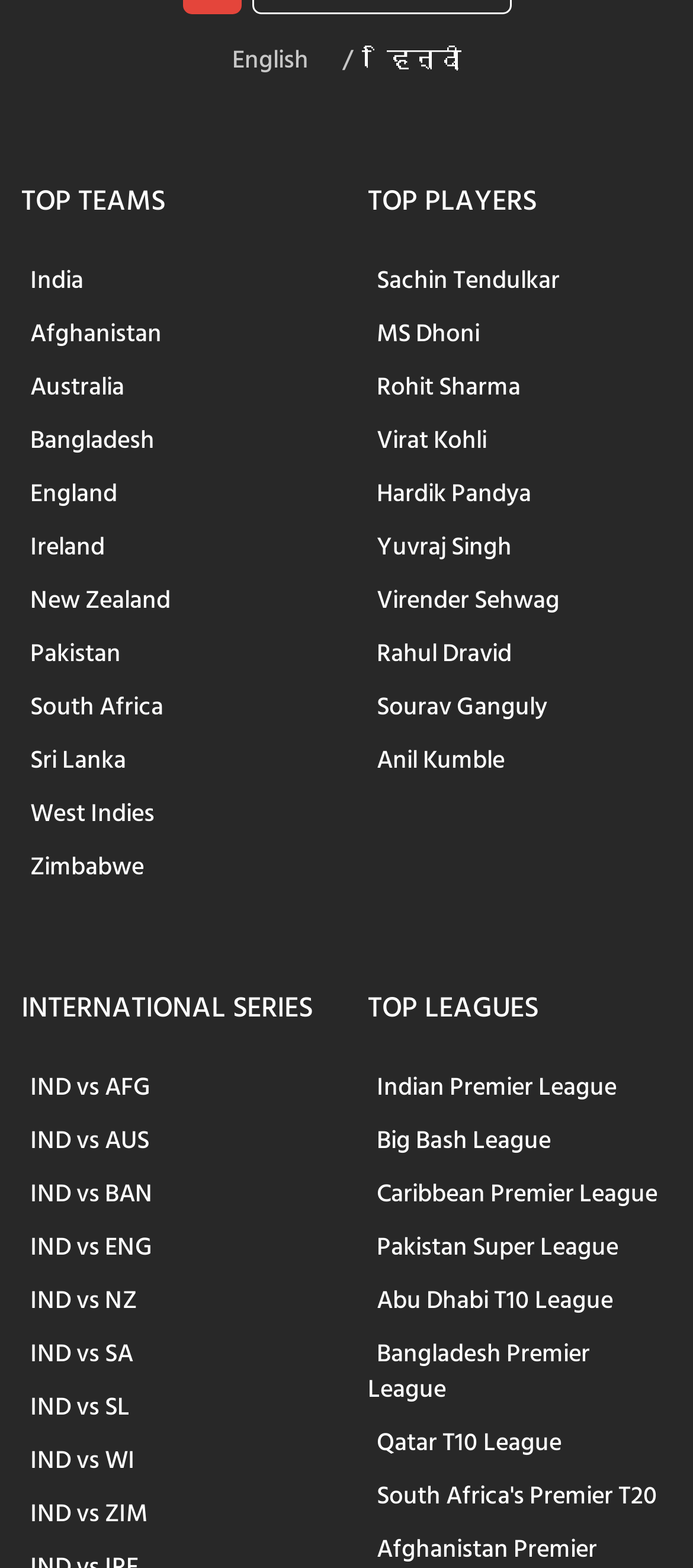What is the language selection option?
Refer to the image and offer an in-depth and detailed answer to the question.

The language selection option is located at the top of the webpage, with 'English' and 'हिन्दी' as the available options.